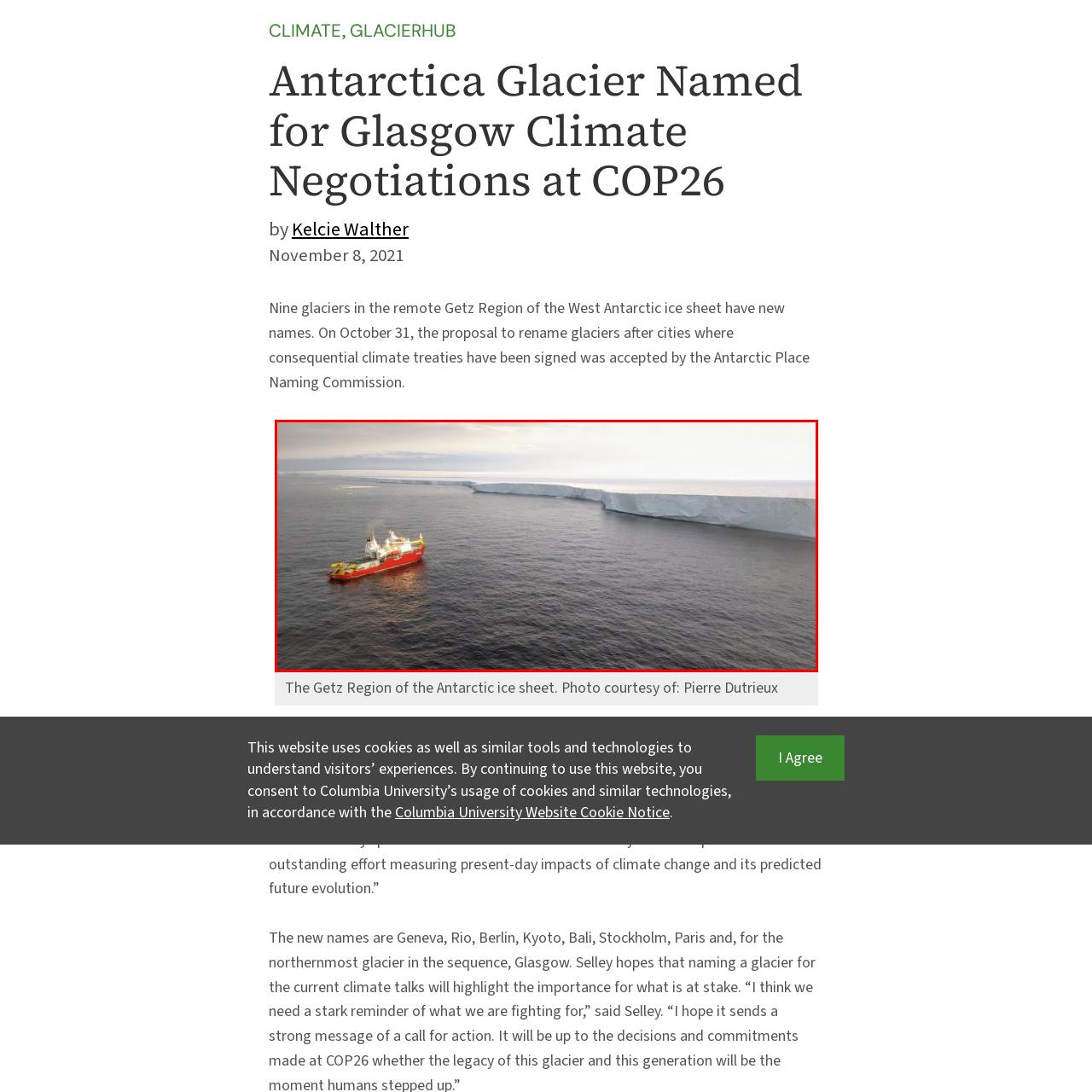Describe extensively the image that is contained within the red box.

The image depicts a striking scene in the Getz Region of the Antarctic ice sheet, showcasing a large ship contrasted against a massive, towering ice edge that extends into the horizon. The vessel, with its bright red and white colors, appears diminutive in scale beside the expansive, icy landscape, emphasizing the enormity of the ice formations. The serene waters surrounding the ship reflect subtle hues, while the sky hints at the approaching dusk, casting a gentle light over the scene. This visual captures the majestic beauty and remote isolation of Antarctica, highlighting the significant geographical features that are increasingly affected by climate change. The photograph serves as a reminder of the ongoing climate discussions and the crucial role scientists play in understanding and addressing global warming. The image is credited to Pierre Dutrieux, reflecting the collaborative efforts to document and preserve these vital natural environments.